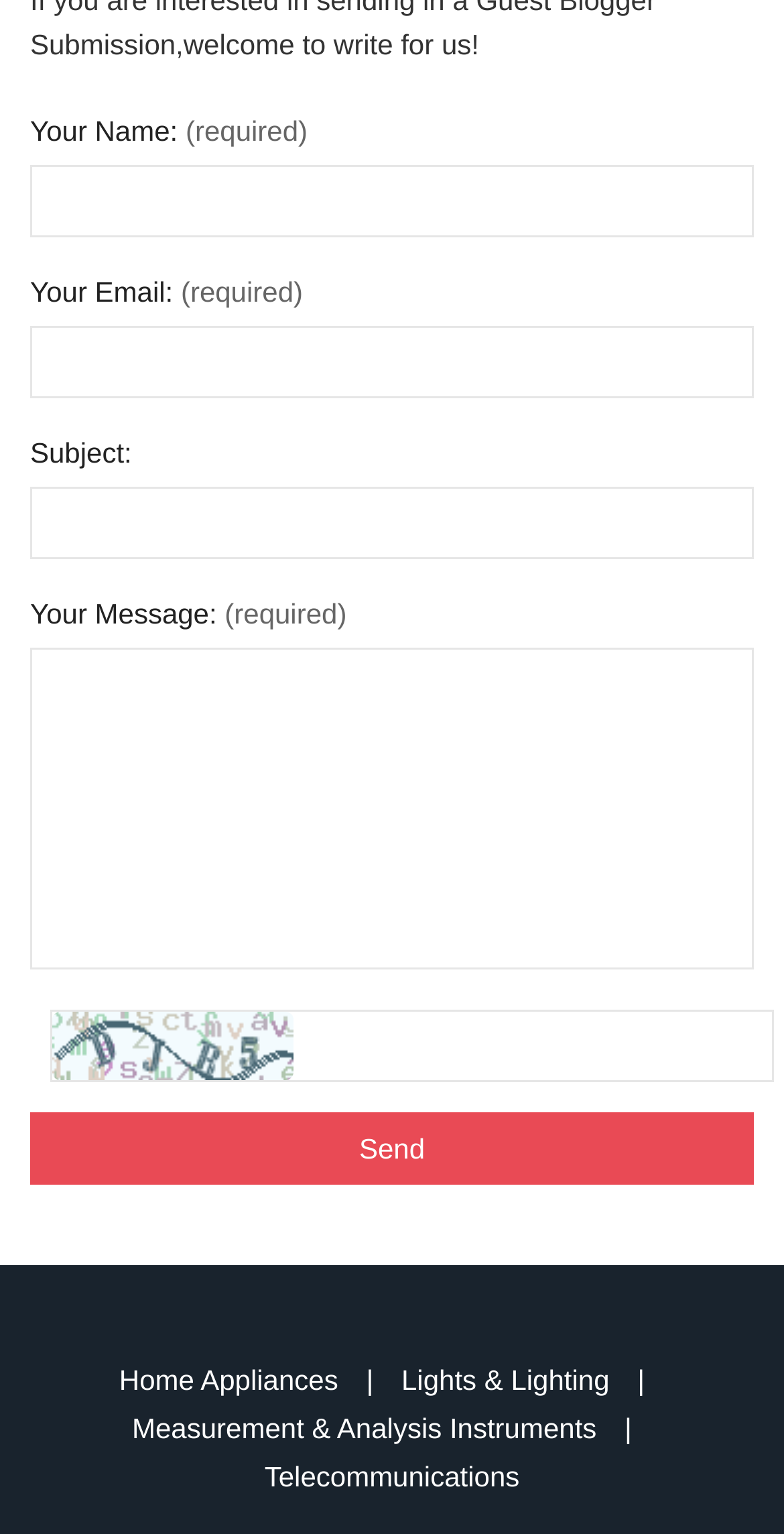Please mark the clickable region by giving the bounding box coordinates needed to complete this instruction: "Type your email".

[0.038, 0.212, 0.962, 0.26]